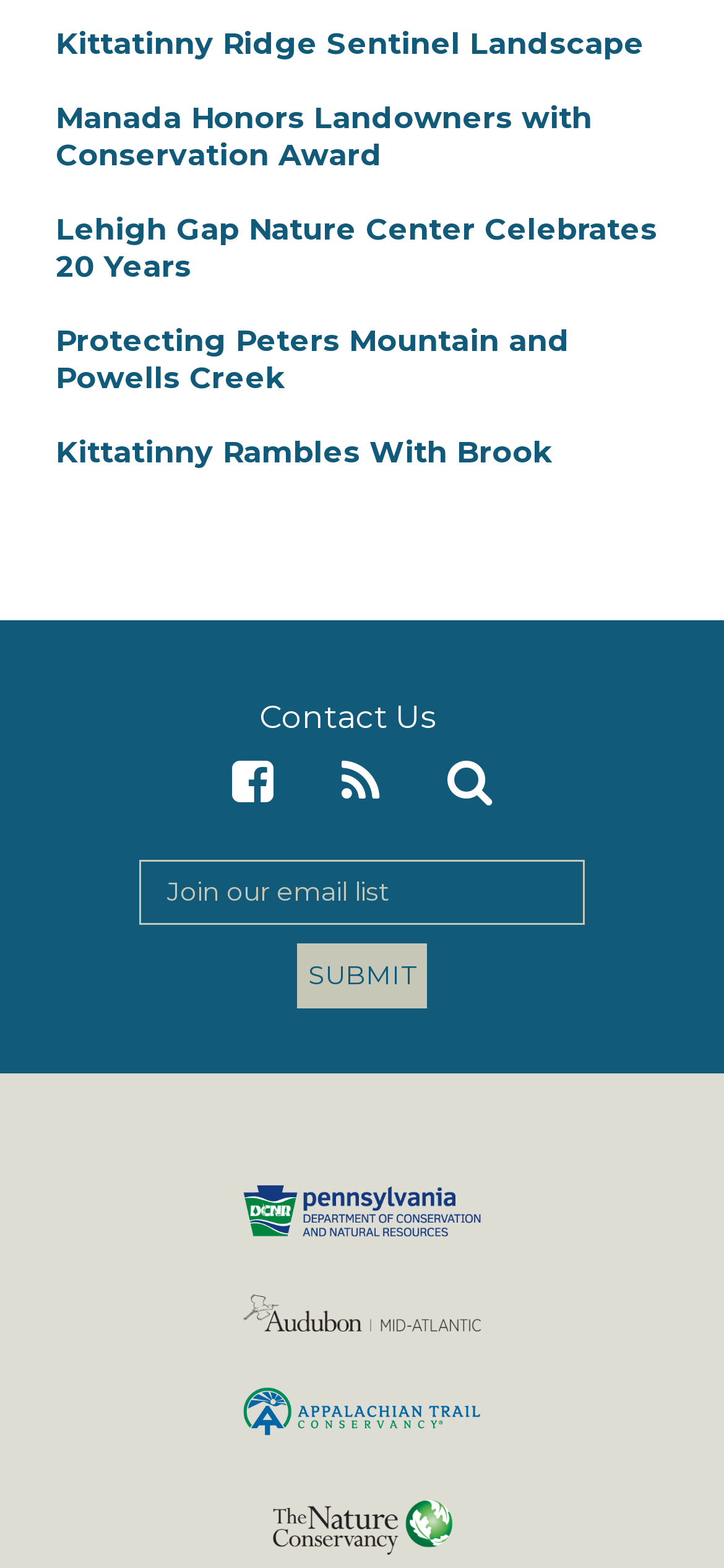Indicate the bounding box coordinates of the element that needs to be clicked to satisfy the following instruction: "Click on the link to read about Kittatinny Ridge Sentinel Landscape". The coordinates should be four float numbers between 0 and 1, i.e., [left, top, right, bottom].

[0.077, 0.016, 0.89, 0.039]